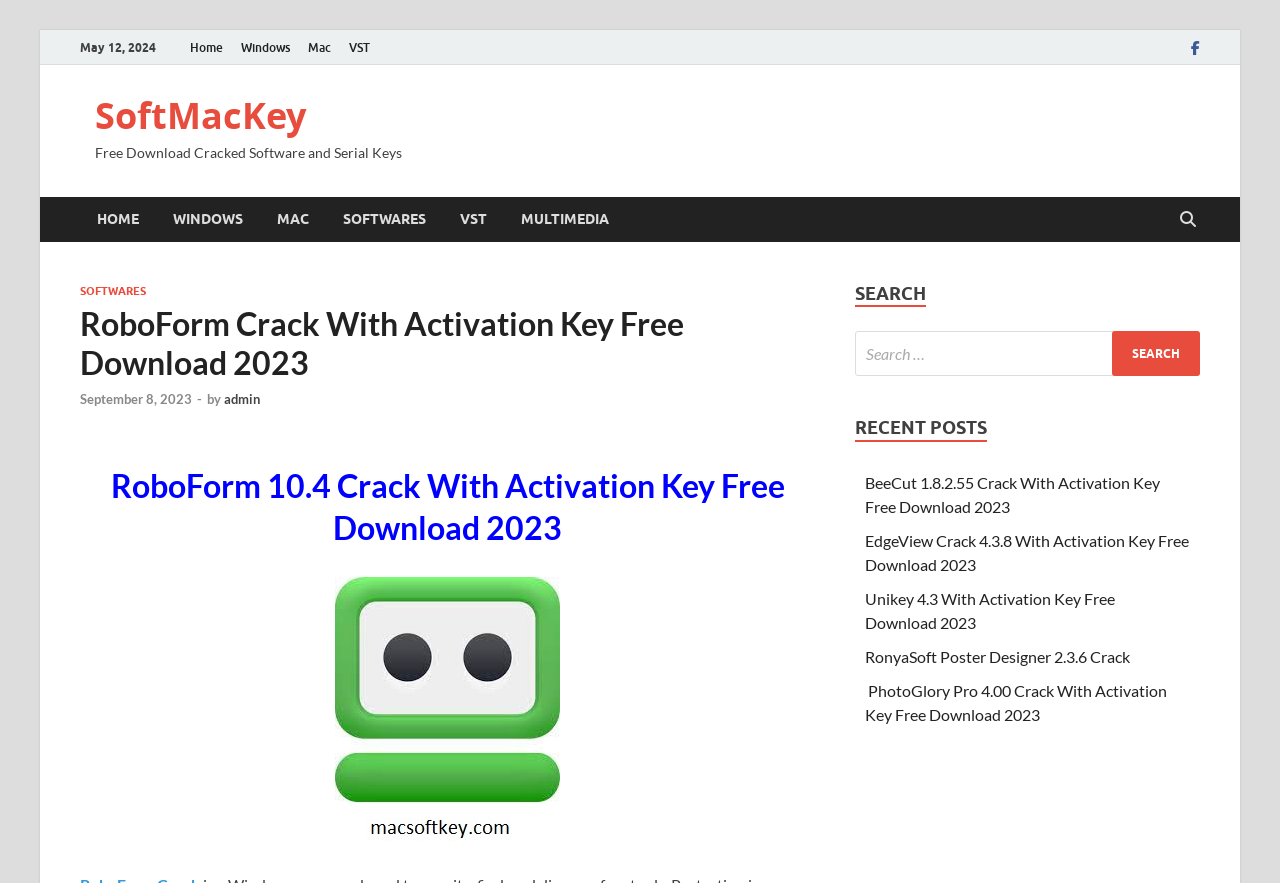Determine the bounding box for the described HTML element: "parent_node: Search for: value="Search"". Ensure the coordinates are four float numbers between 0 and 1 in the format [left, top, right, bottom].

[0.869, 0.375, 0.938, 0.426]